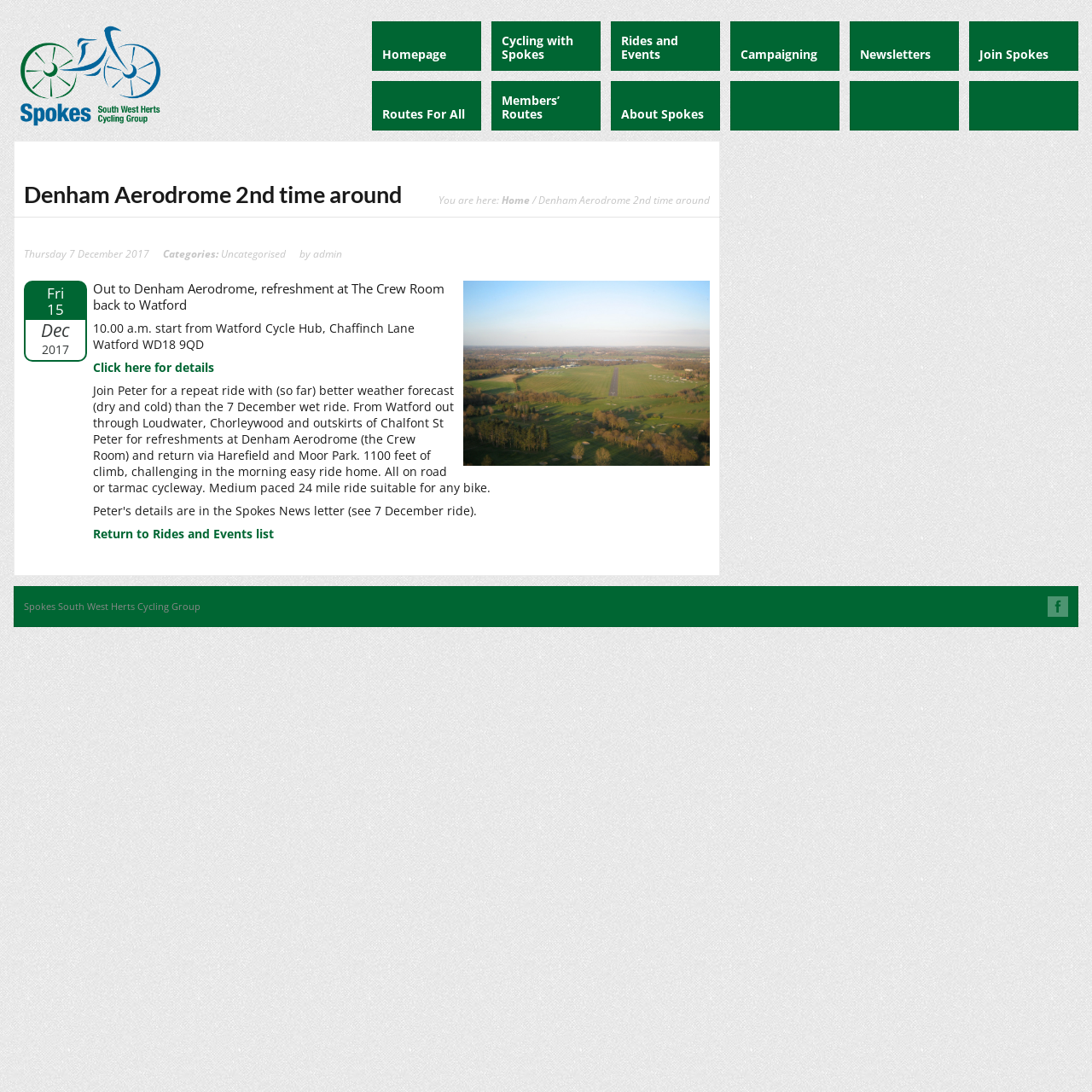Respond with a single word or phrase:
What is the name of the refreshment stop?

The Crew Room